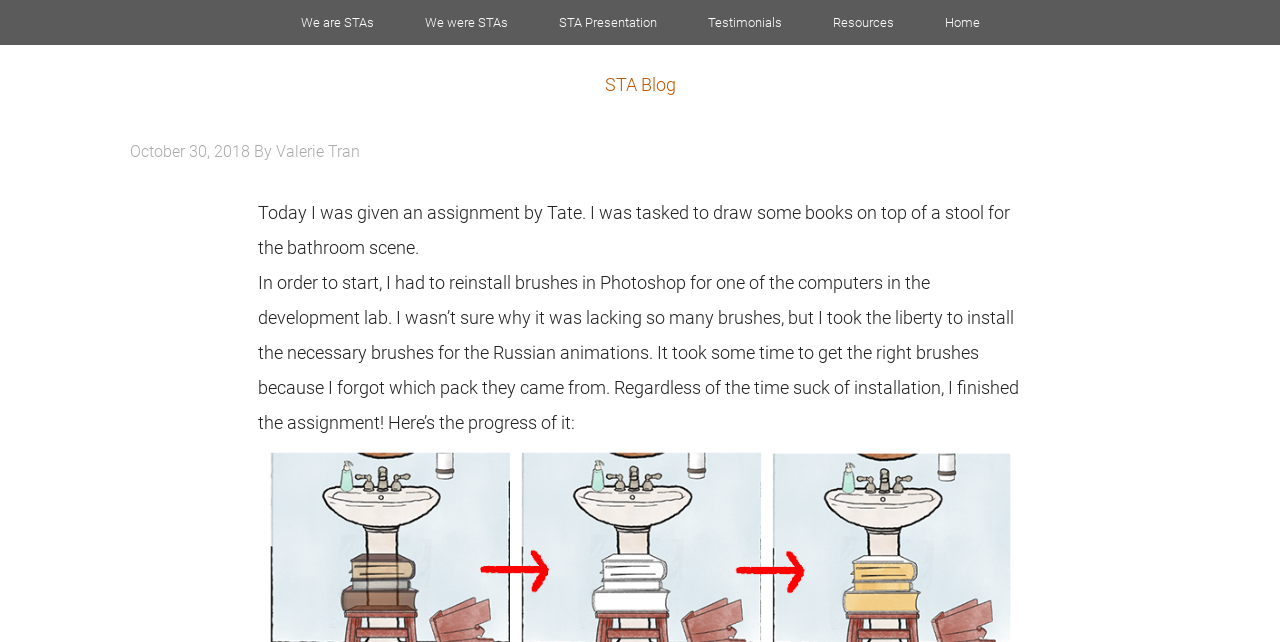Based on the image, please elaborate on the answer to the following question:
What software did the author use for the assignment?

The author used Photoshop for the assignment, as mentioned in the second paragraph of the blog post, where they had to reinstall brushes in Photoshop for one of the computers in the development lab.